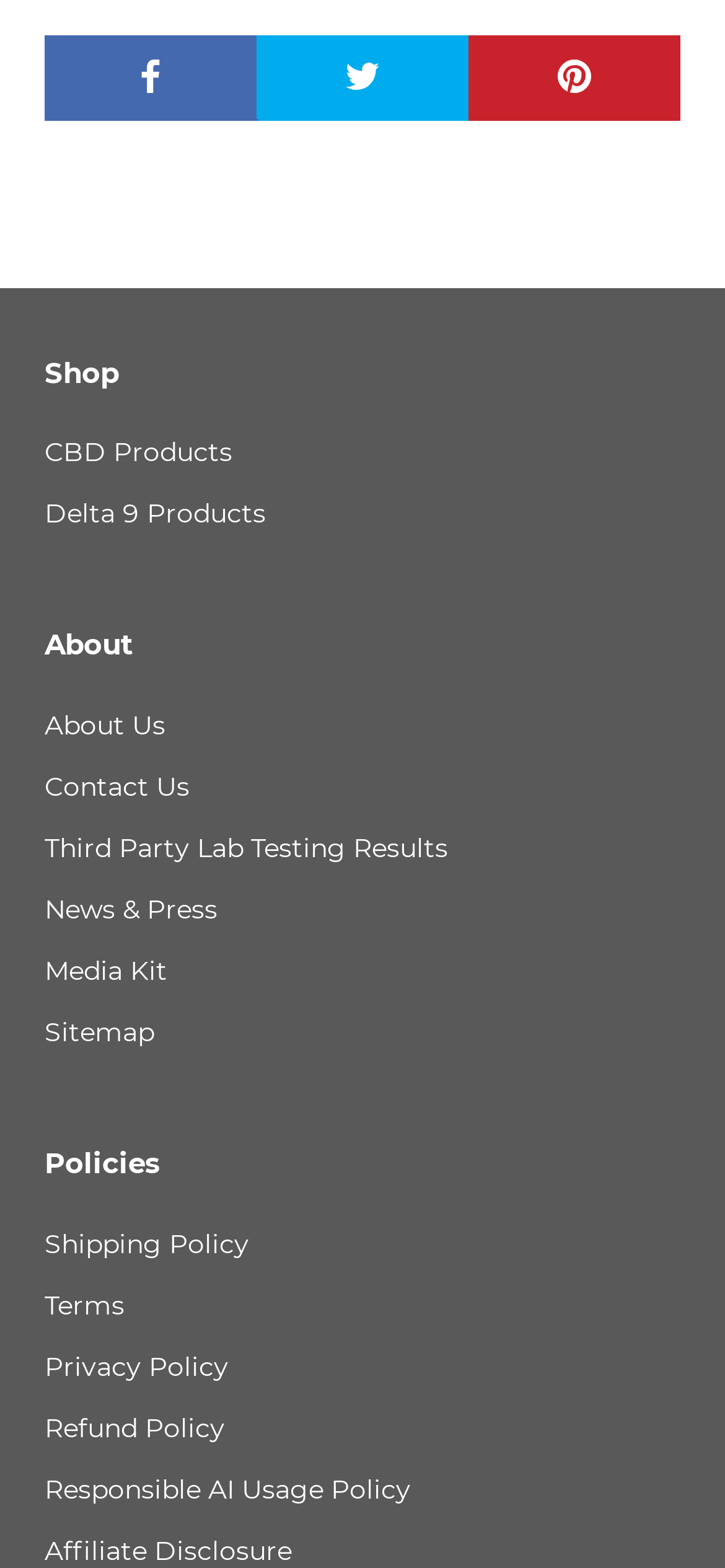Provide the bounding box coordinates of the area you need to click to execute the following instruction: "Filter by Status".

None